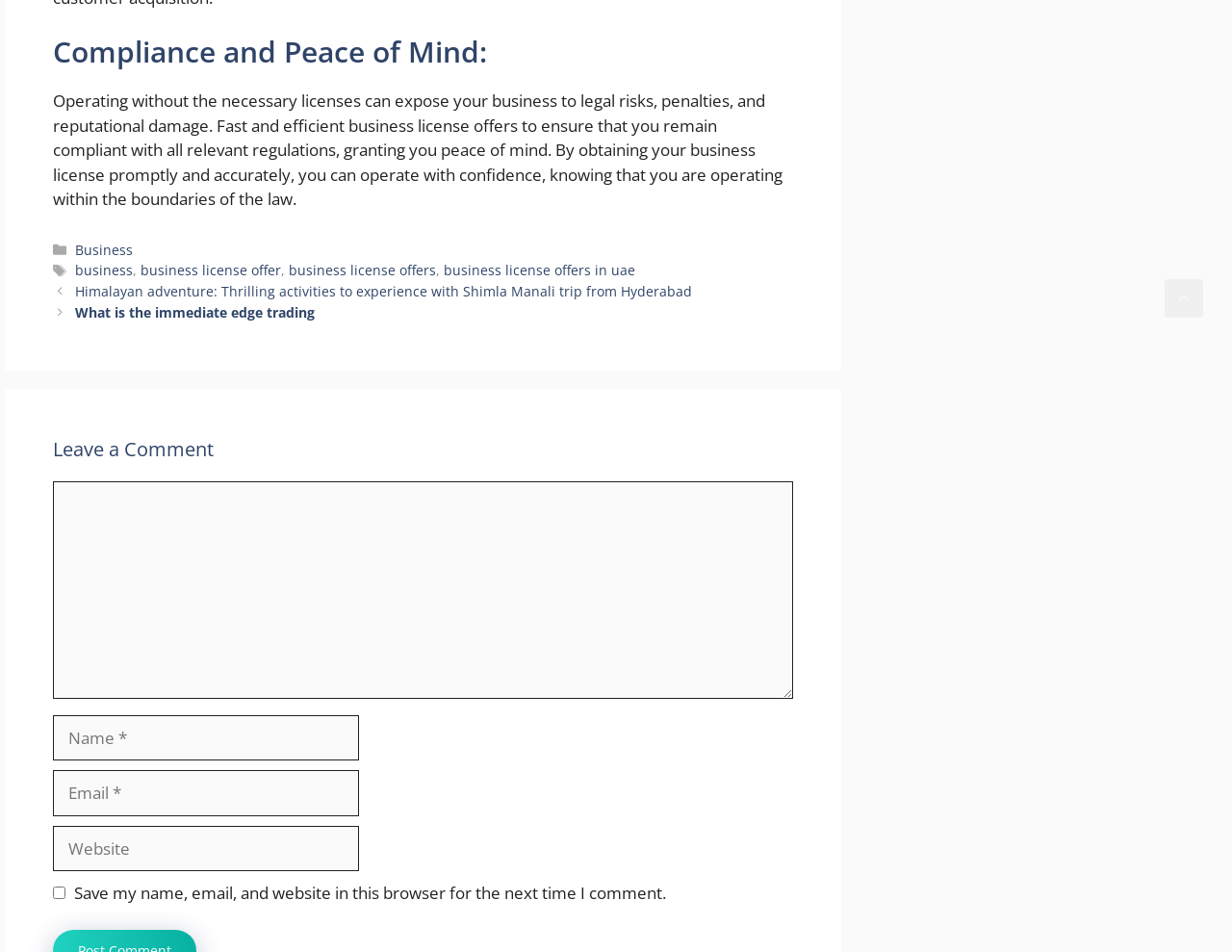Answer the following in one word or a short phrase: 
What is the purpose of the textboxes at the bottom of the page?

Leave a comment